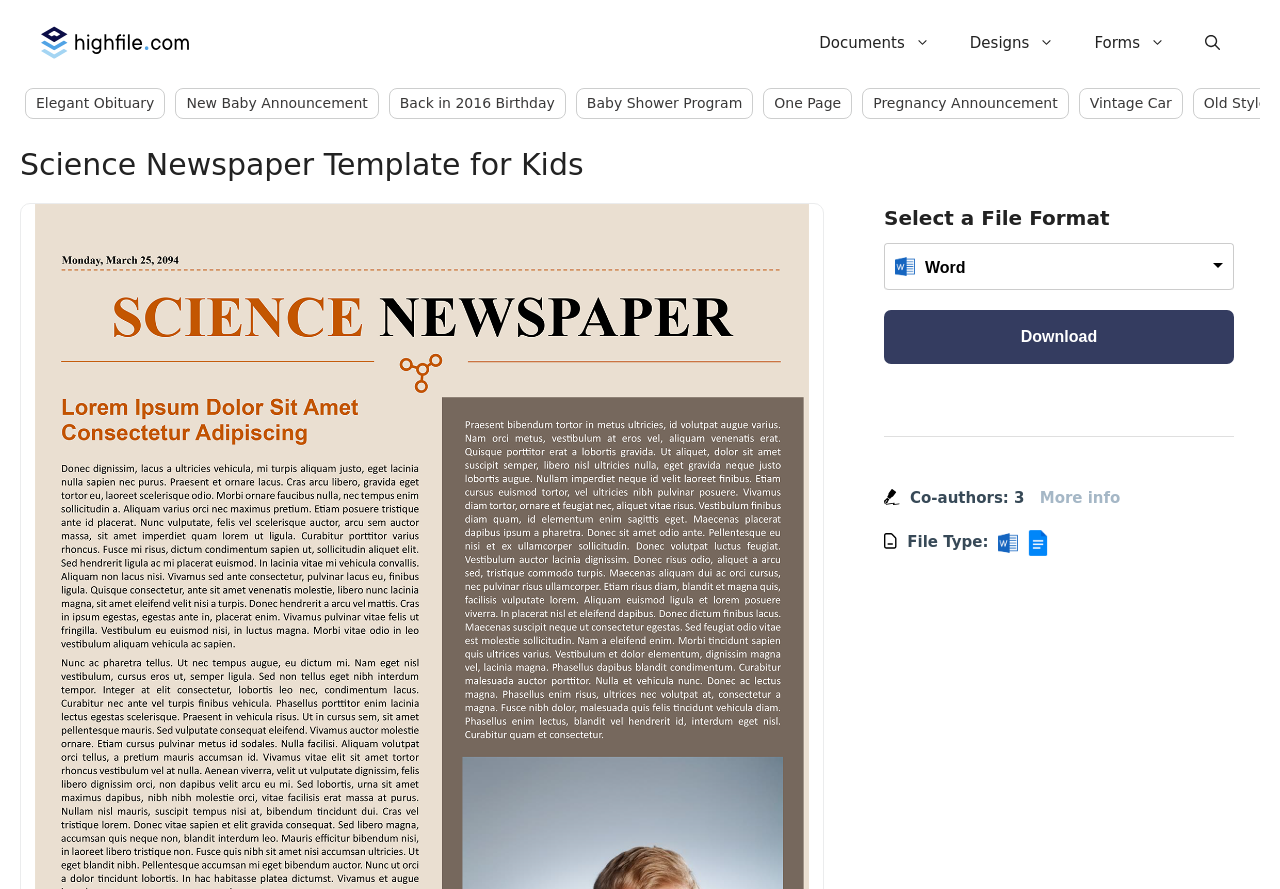What type of file format is available for download?
Based on the image, please offer an in-depth response to the question.

I found the answer by examining the element with the text 'Select a File Format' and its adjacent element 'Word', which indicates that the file format available for download is Word.